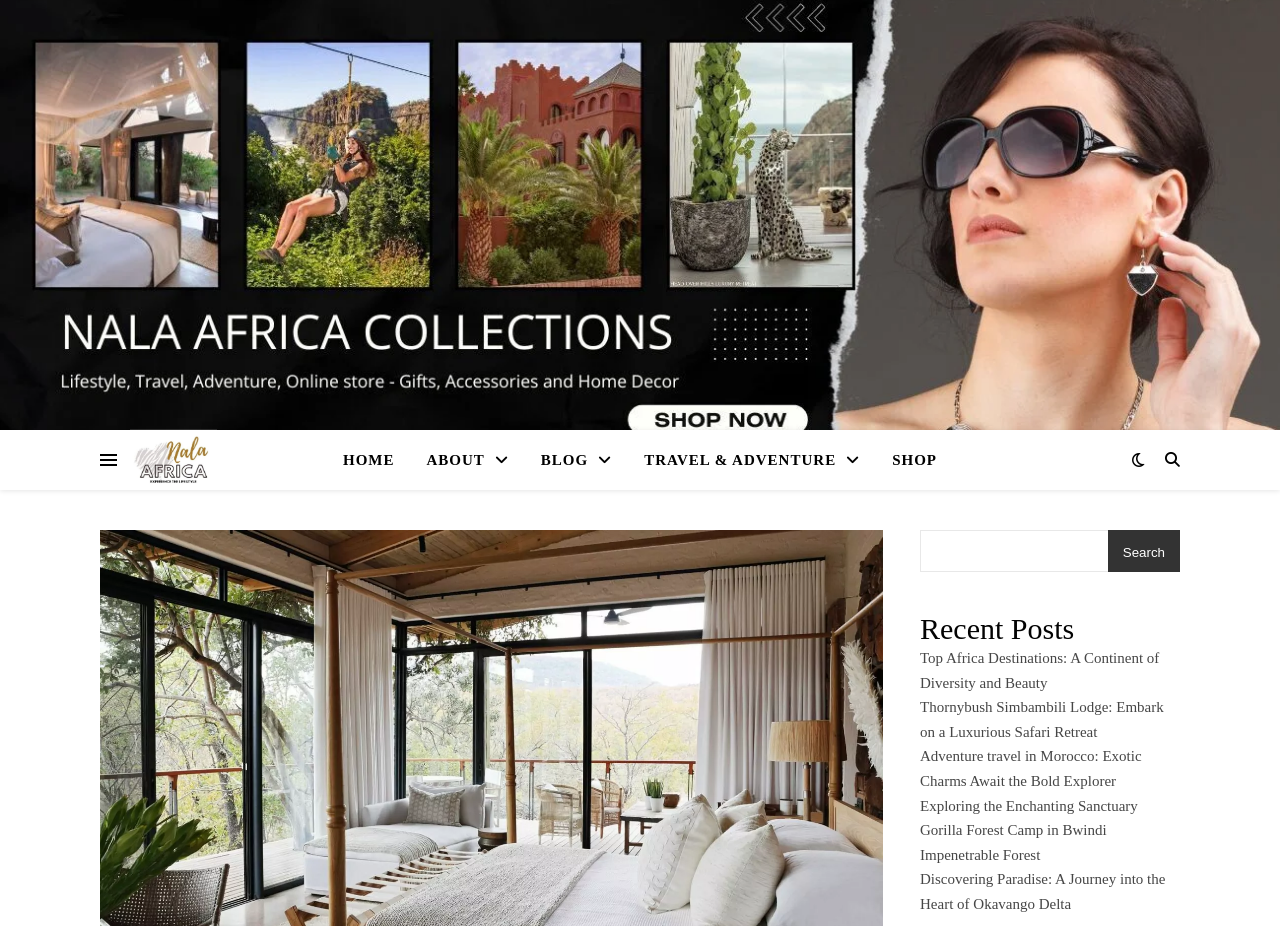Please locate the bounding box coordinates of the element that needs to be clicked to achieve the following instruction: "Click on the Nala Africa Collection link". The coordinates should be four float numbers between 0 and 1, i.e., [left, top, right, bottom].

[0.102, 0.464, 0.17, 0.529]